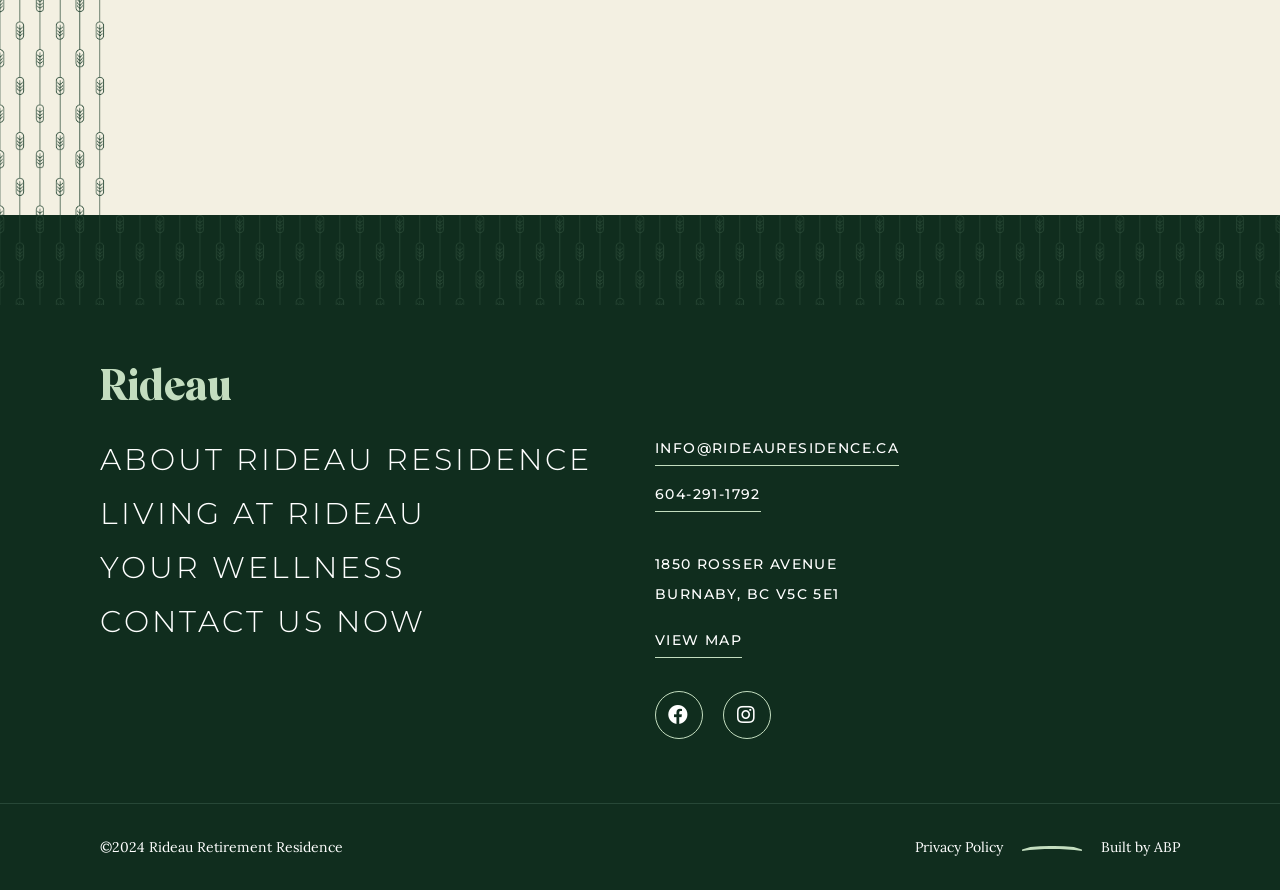Give a succinct answer to this question in a single word or phrase: 
What is the email address to contact Rideau?

INFO@RIDEAURESIDENCE.CA